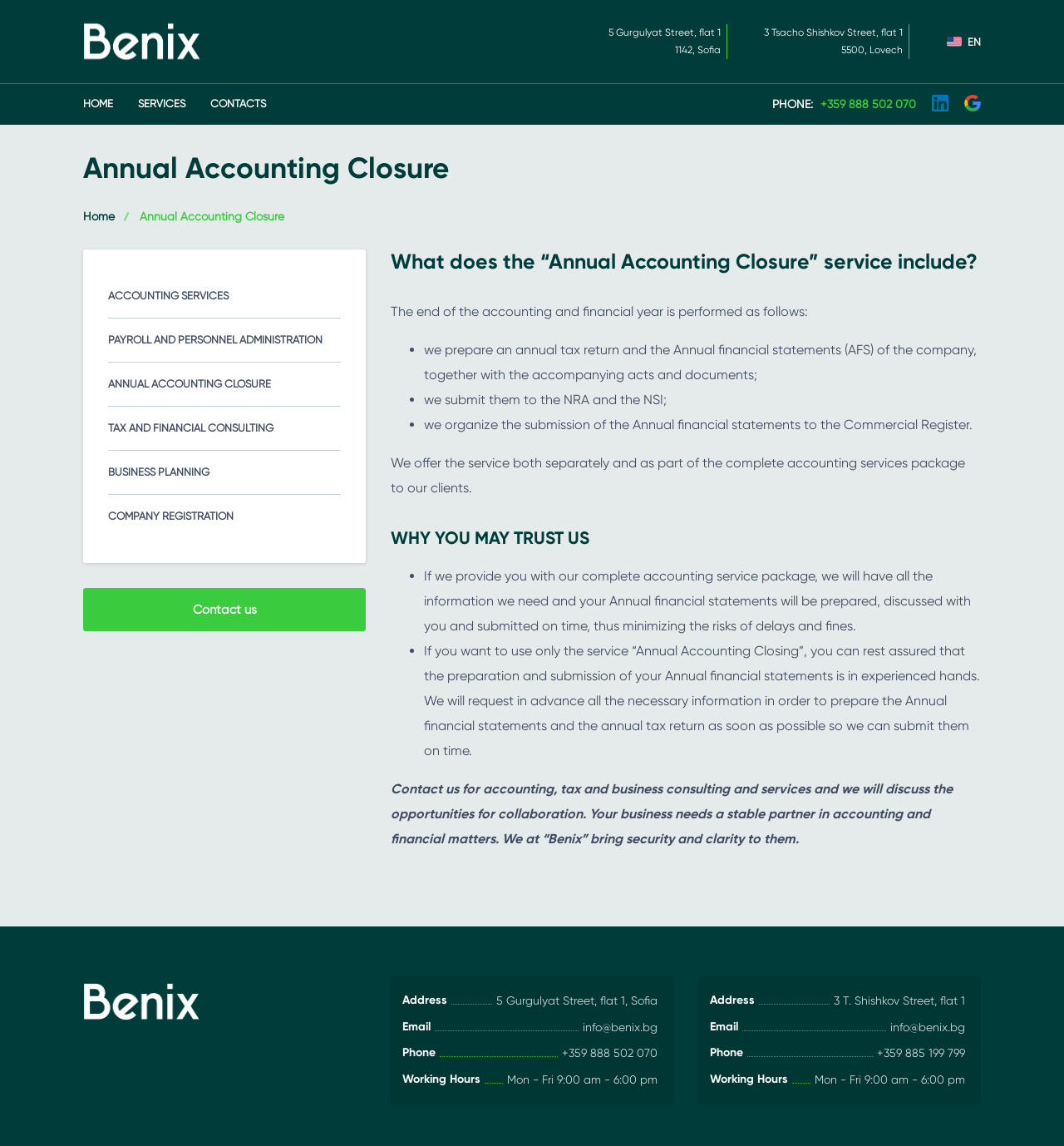Show the bounding box coordinates for the element that needs to be clicked to execute the following instruction: "Click on the 'ACCOUNTING SERVICES' link". Provide the coordinates in the form of four float numbers between 0 and 1, i.e., [left, top, right, bottom].

[0.102, 0.239, 0.32, 0.278]